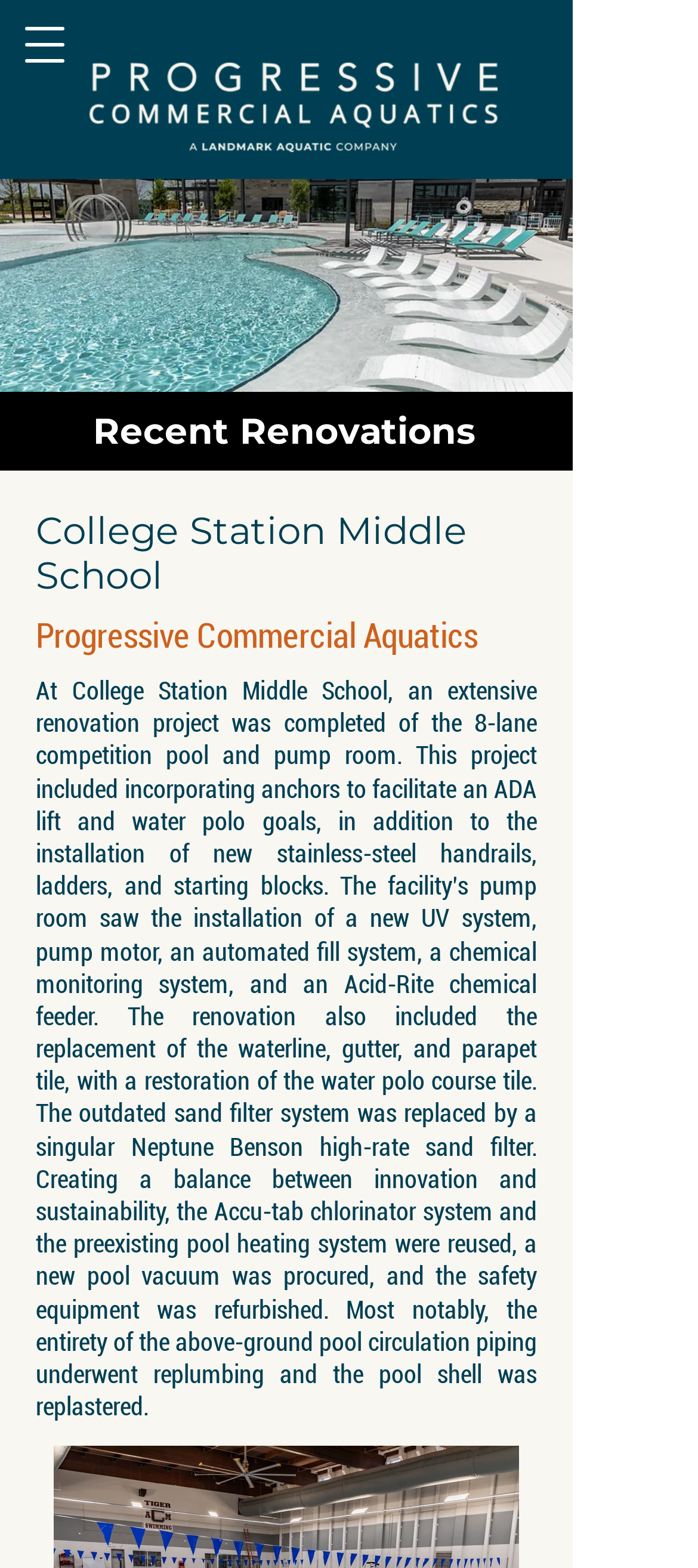Give a one-word or one-phrase response to the question: 
What was installed in the pump room?

UV system